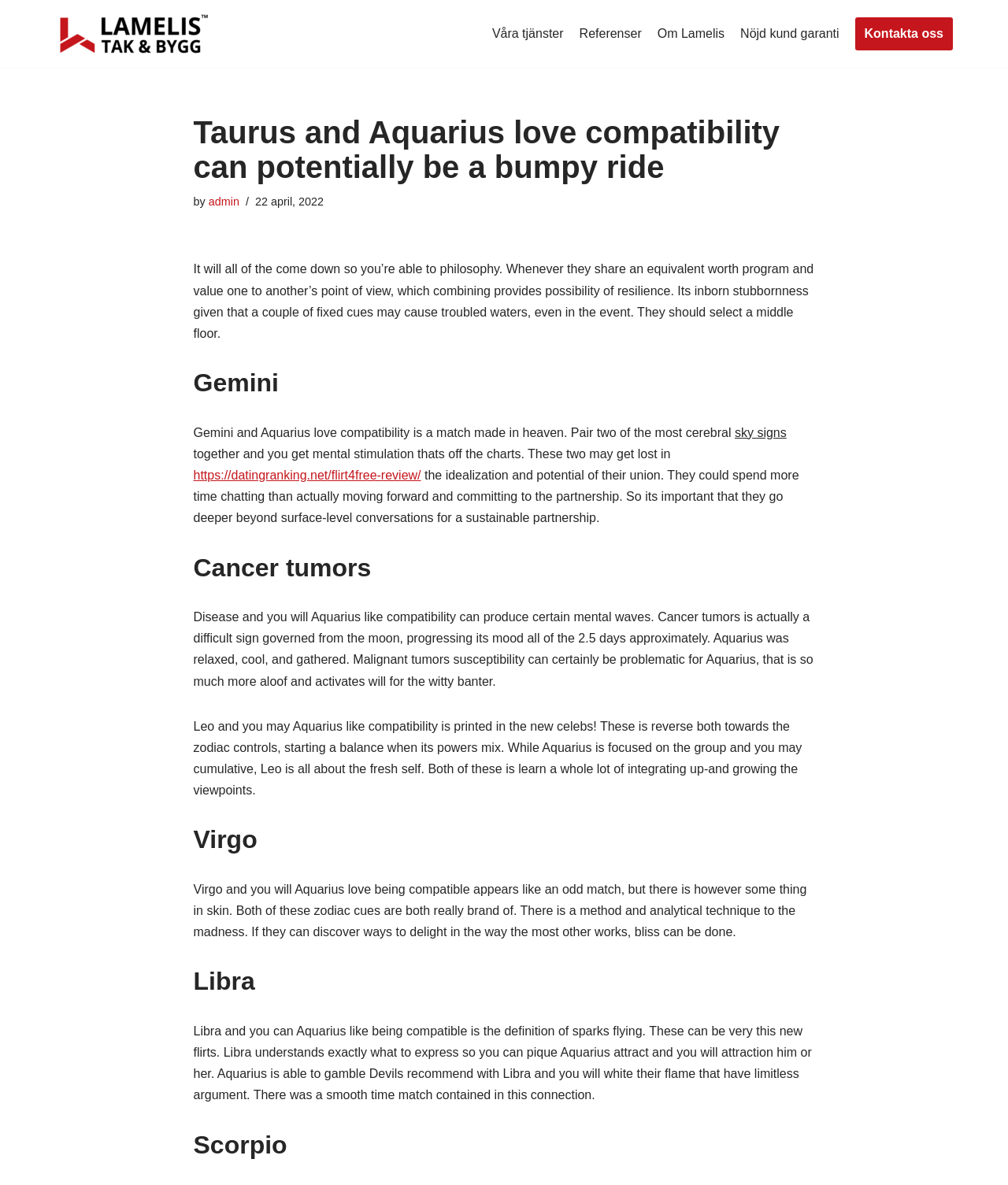What is the URL of the link in the second paragraph?
Make sure to answer the question with a detailed and comprehensive explanation.

I looked at the second paragraph and found a link element with the URL 'https://datingranking.net/flirt4free-review/'.